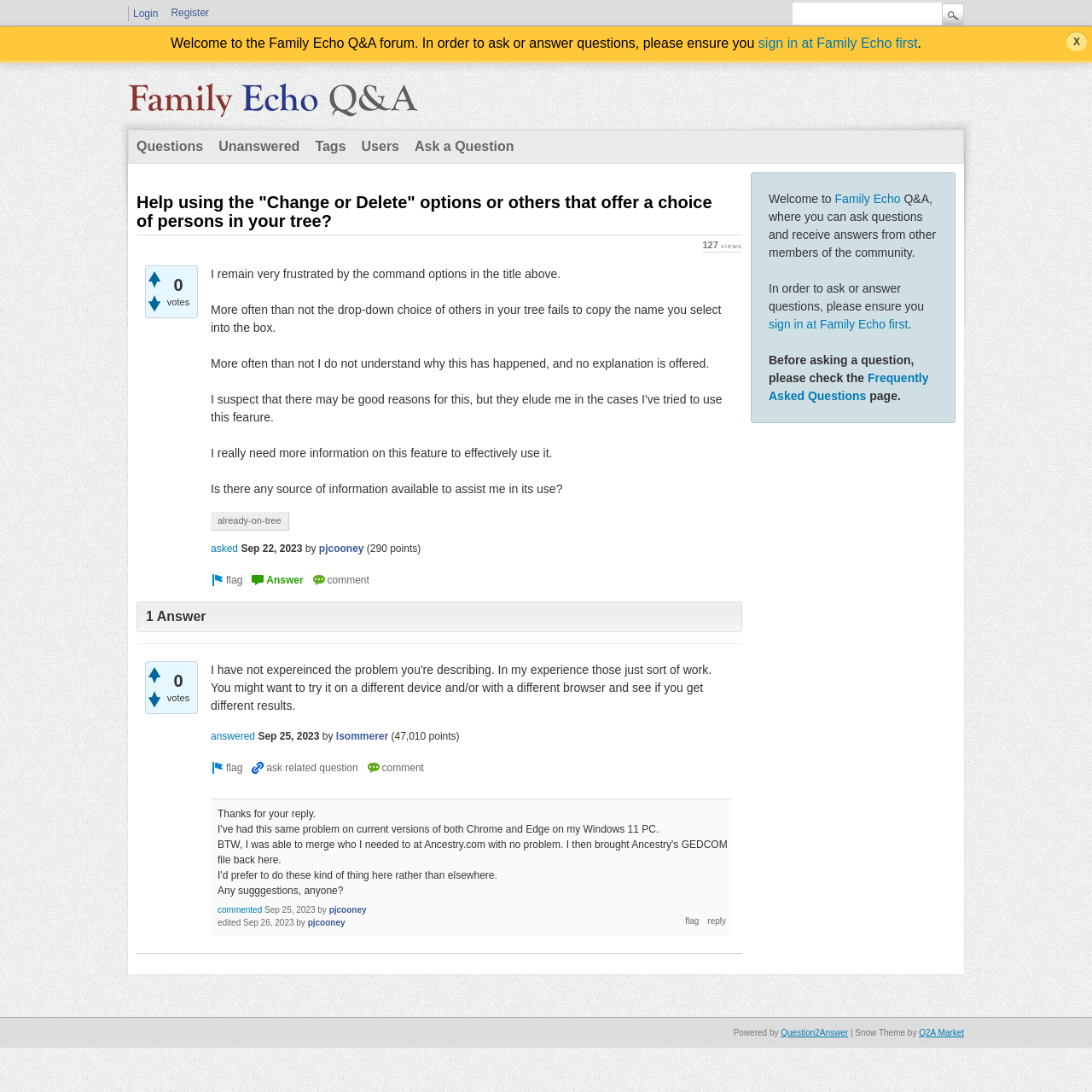Provide a short answer using a single word or phrase for the following question: 
What is the name of the Q&A forum?

Family Echo Q&A